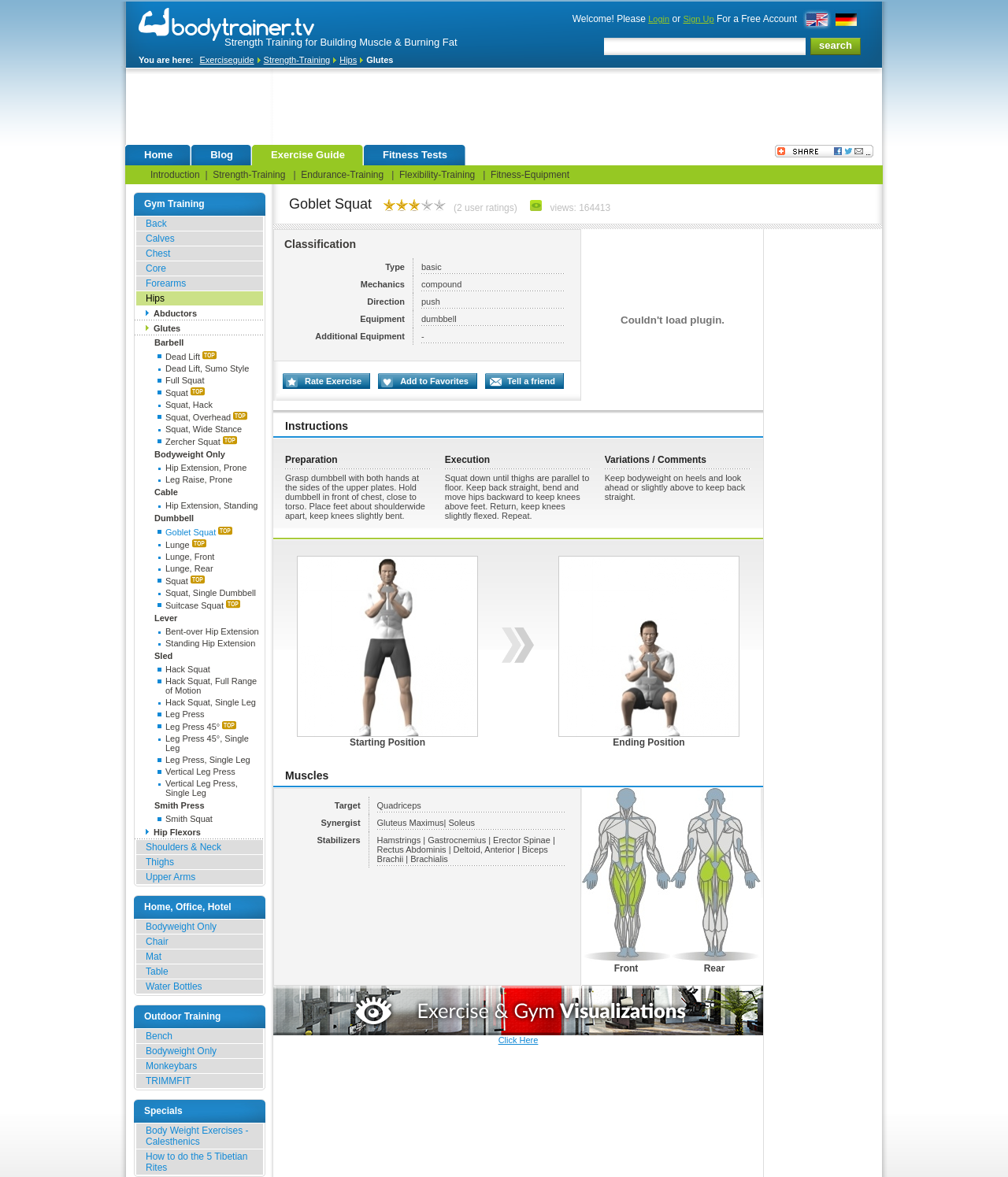Give a detailed account of the webpage.

This webpage is focused on strength training exercises, specifically the Goblet Squat with a dumbbell. The top section of the page features a heading that reads "Strength Training for Building Muscle & Burning Fat" and a link to the exercise guide. Below this, there is a navigation menu with links to various sections of the website, including the homepage, blog, exercise guide, and fitness tests.

On the left side of the page, there is a list of exercises organized by muscle group, including hips, glutes, calves, chest, core, and forearms. Each exercise is listed with a brief description and an image. The list is divided into sections, with each section featuring a specific type of exercise, such as squats or deadlifts.

In the main content area, there is a detailed description of the Goblet Squat exercise, including instructions and images. The exercise is described as a strength-training exercise for the quadriceps. There are also links to related exercises, such as the deadlift and squat, and a section on fitness equipment.

At the top right of the page, there is a search bar and a button to log in or sign up for a free account. There are also links to bookmark and share the page. Overall, the webpage is focused on providing detailed information and guidance on strength training exercises, with a specific focus on the Goblet Squat with a dumbbell.